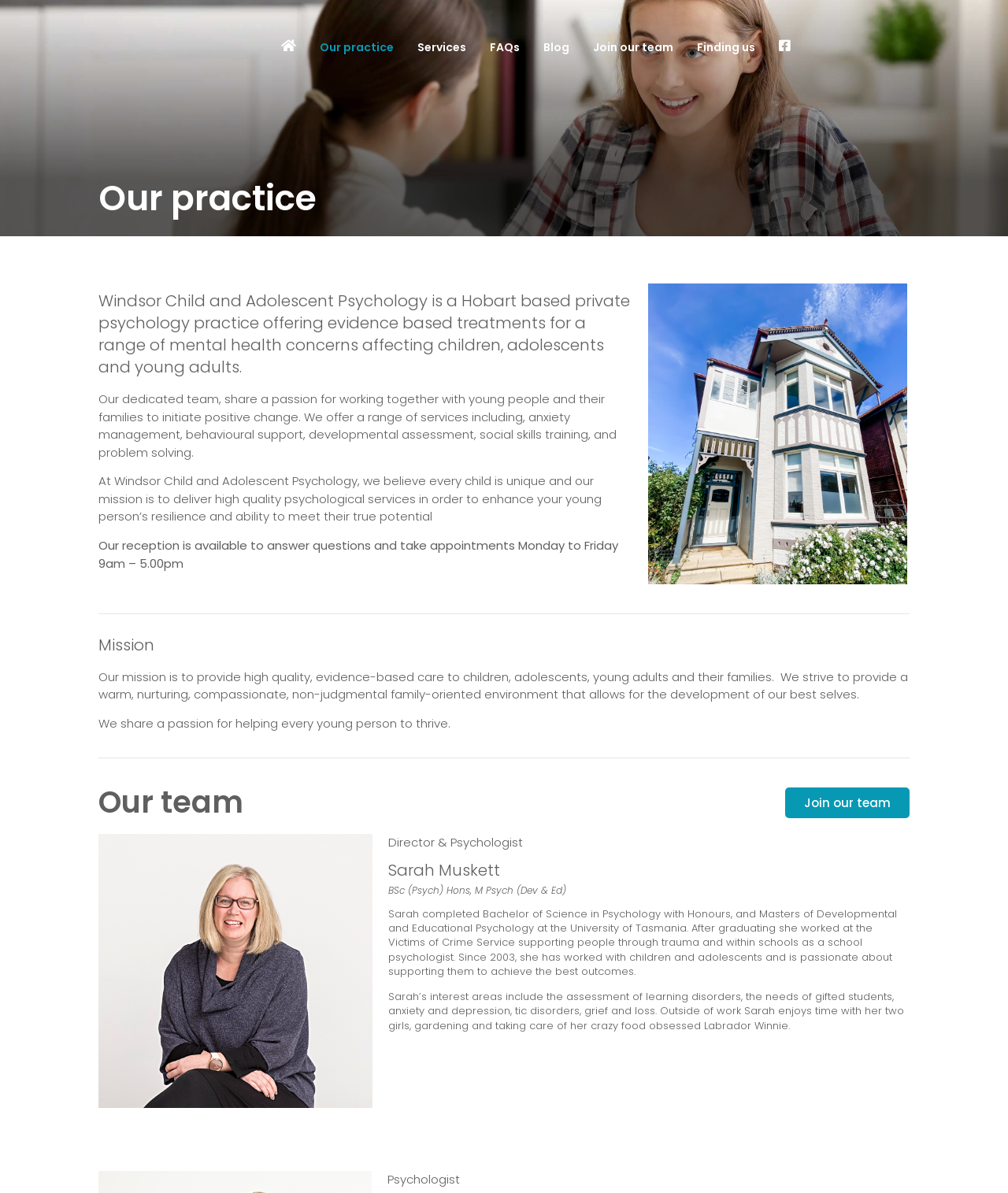Give a one-word or short phrase answer to the question: 
Who is the Director and Psychologist of the practice?

Sarah Muskett